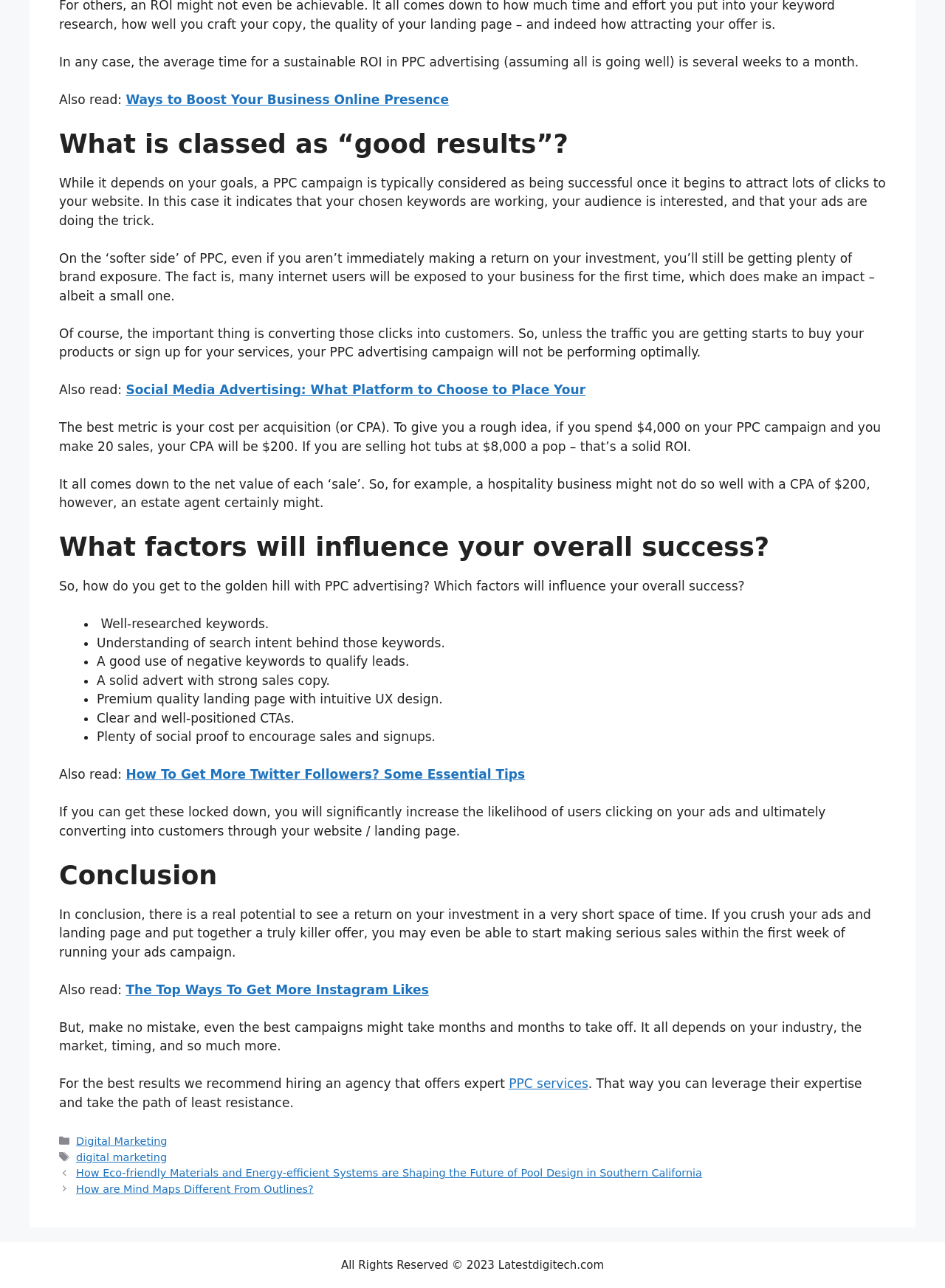Specify the bounding box coordinates (top-left x, top-left y, bottom-right x, bottom-right y) of the UI element in the screenshot that matches this description: digital marketing

[0.081, 0.894, 0.177, 0.903]